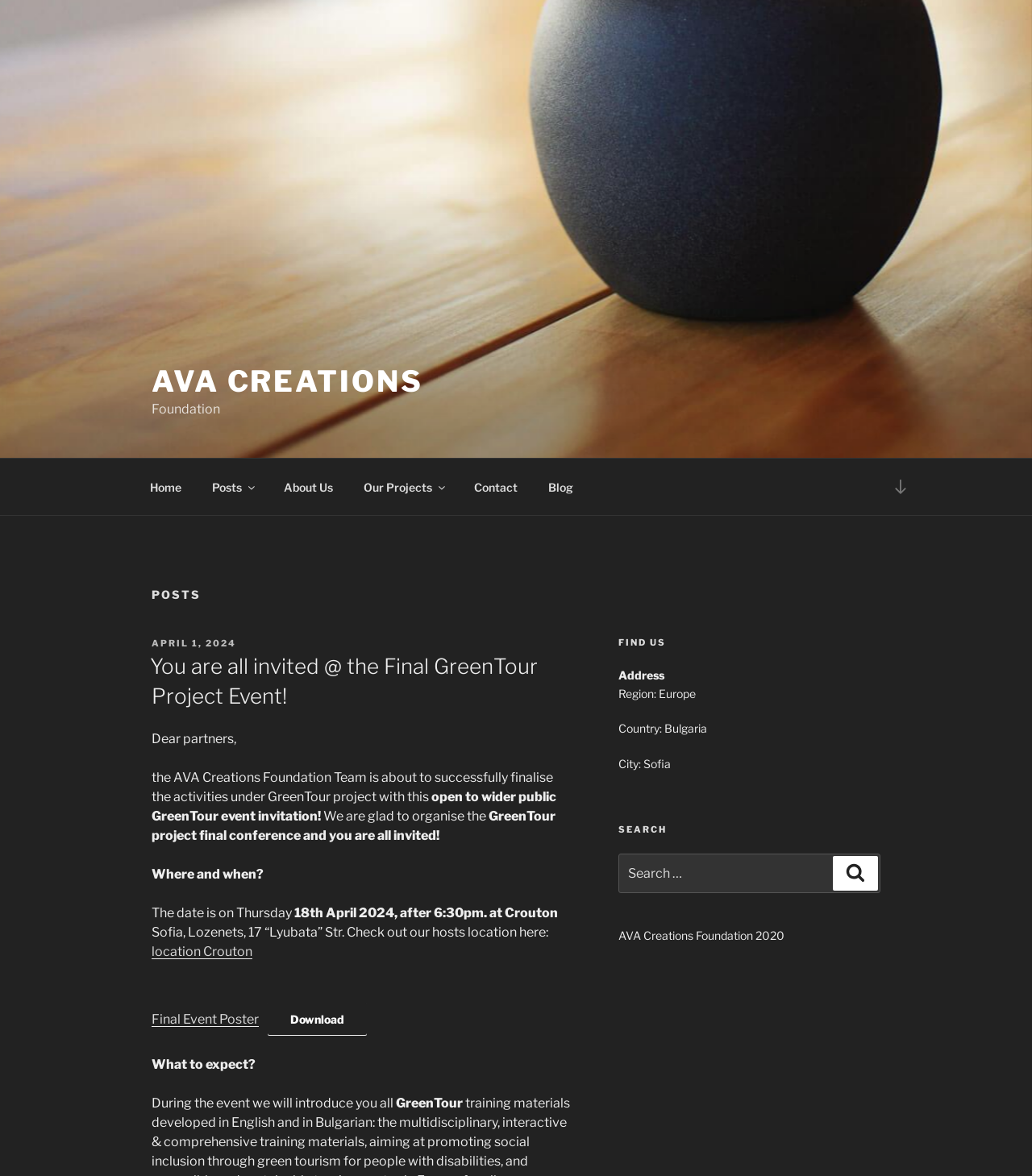Identify the bounding box coordinates for the UI element mentioned here: "Our Projects". Provide the coordinates as four float values between 0 and 1, i.e., [left, top, right, bottom].

[0.338, 0.397, 0.443, 0.431]